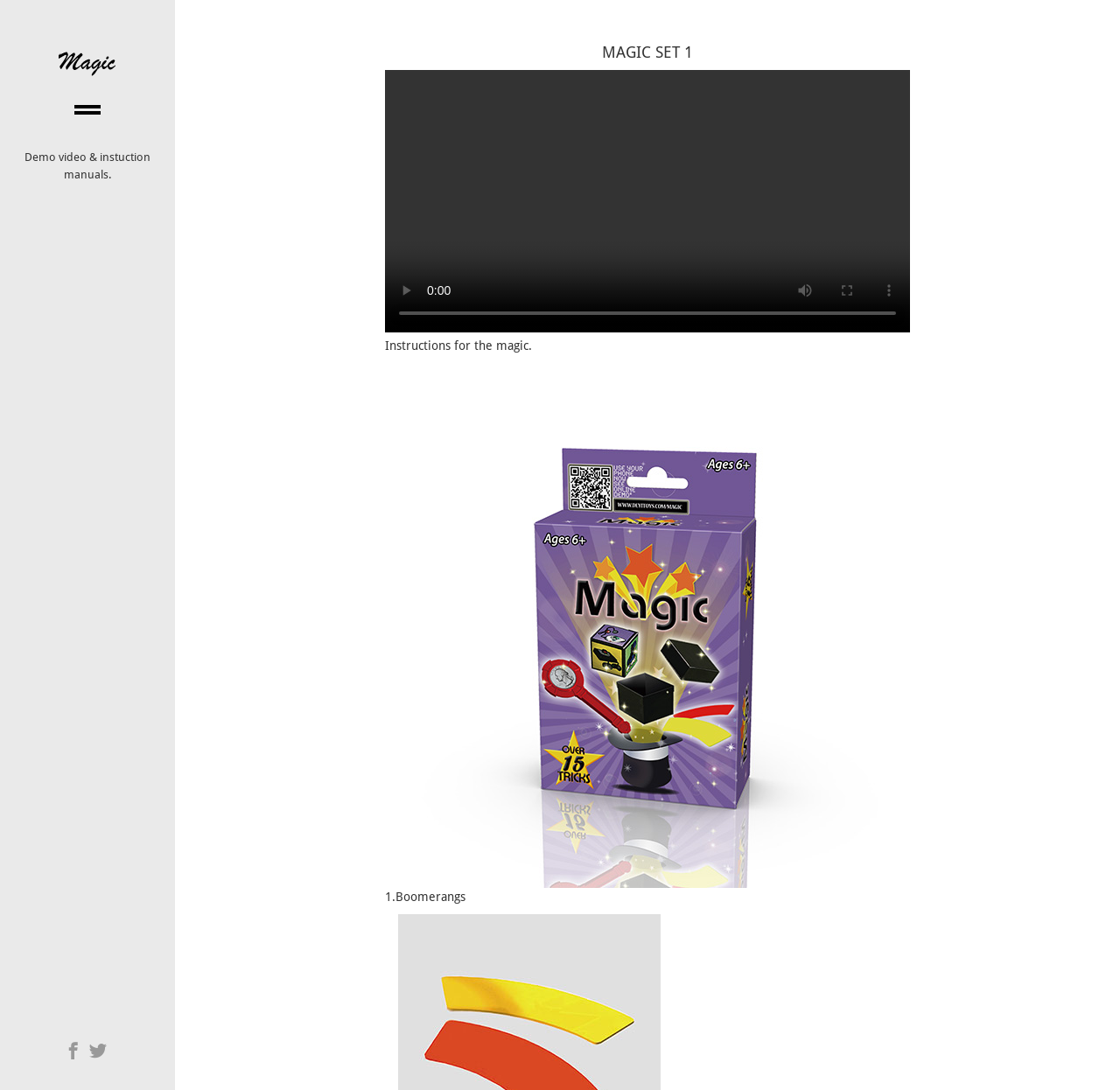Are there any social media links on the page?
Look at the screenshot and respond with a single word or phrase.

Yes